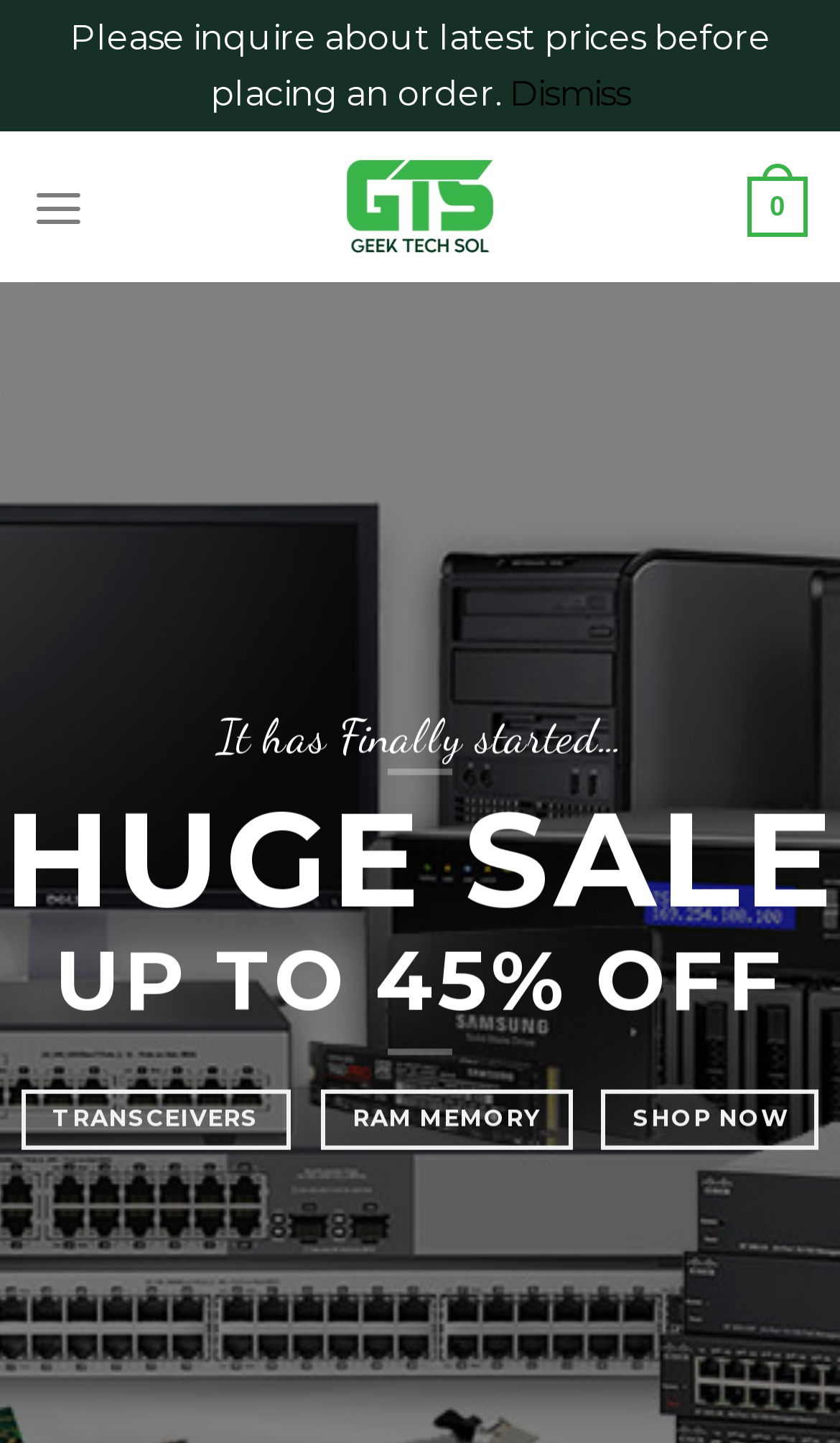Summarize the webpage comprehensively, mentioning all visible components.

The webpage is an online store for networking and server hardware, with a prominent title "Geek Tech Sol | The Networking and Server Hardware Store" at the top. Below the title, there is a notice that says "Please inquire about latest prices before placing an order." Next to the notice, there is a "Dismiss" link.

On the top-left corner, there is a logo of "Geek Tech Sol" with a link to the website's homepage. To the right of the logo, there is a "Menu" link that expands to a main menu. On the top-right corner, there is a link with a "0" label.

The main content of the webpage is divided into sections. At the top, there are three headings that announce a sale: "It has Finally started…", "HUGE SALE", and "UP TO 45% OFF". Below these headings, there are three links to different product categories: "TRANSCEIVERS", "RAM MEMORY", and "SHOP NOW". These links are positioned horizontally, with "TRANSCEIVERS" on the left, "RAM MEMORY" in the middle, and "SHOP NOW" on the right.